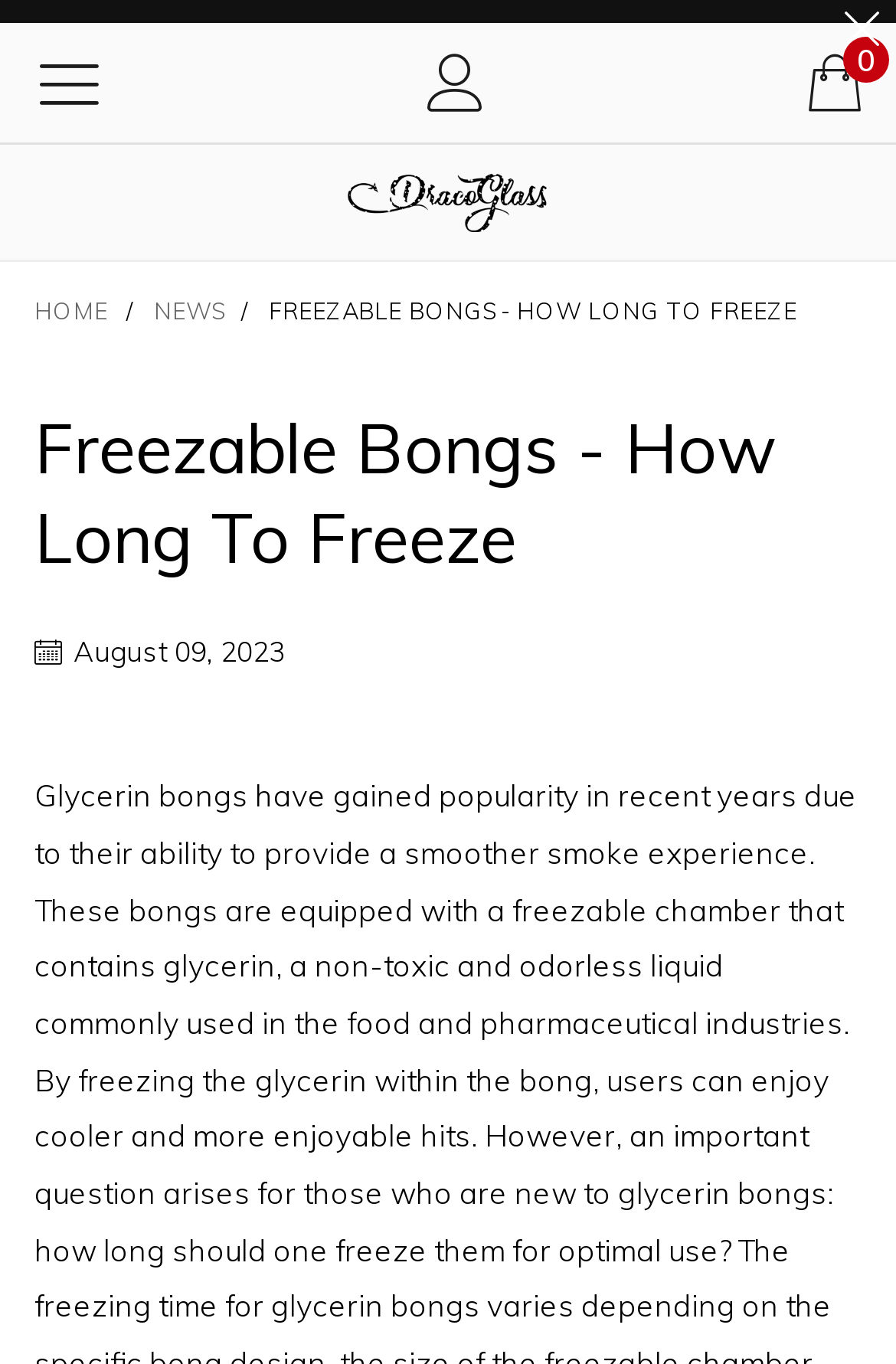Locate the bounding box coordinates of the element to click to perform the following action: 'visit HOME page'. The coordinates should be given as four float values between 0 and 1, in the form of [left, top, right, bottom].

[0.038, 0.218, 0.128, 0.239]